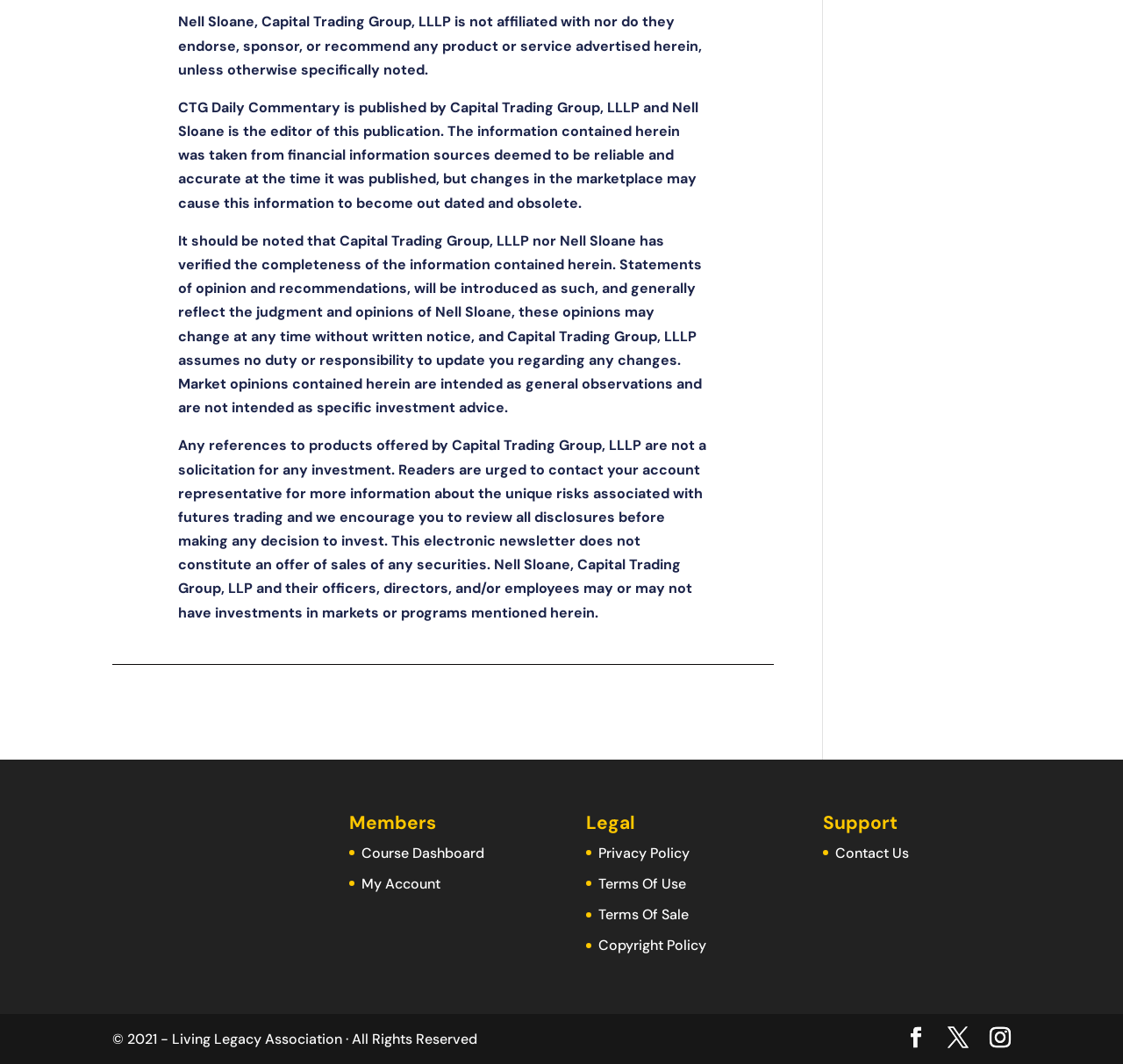Determine the bounding box coordinates of the region to click in order to accomplish the following instruction: "contact us". Provide the coordinates as four float numbers between 0 and 1, specifically [left, top, right, bottom].

[0.744, 0.793, 0.81, 0.81]